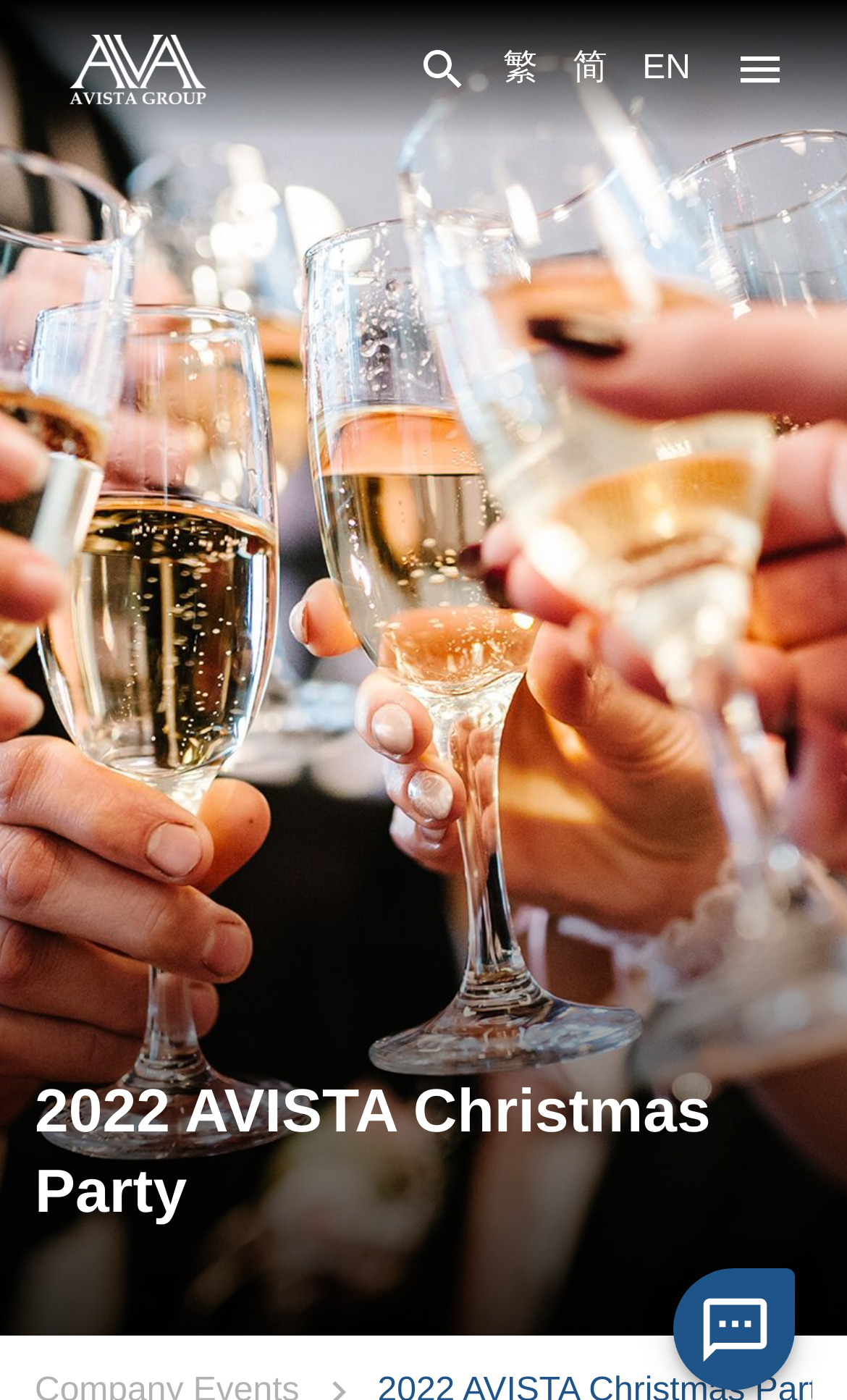Locate the primary heading on the webpage and return its text.

2022 AVISTA Christmas Party